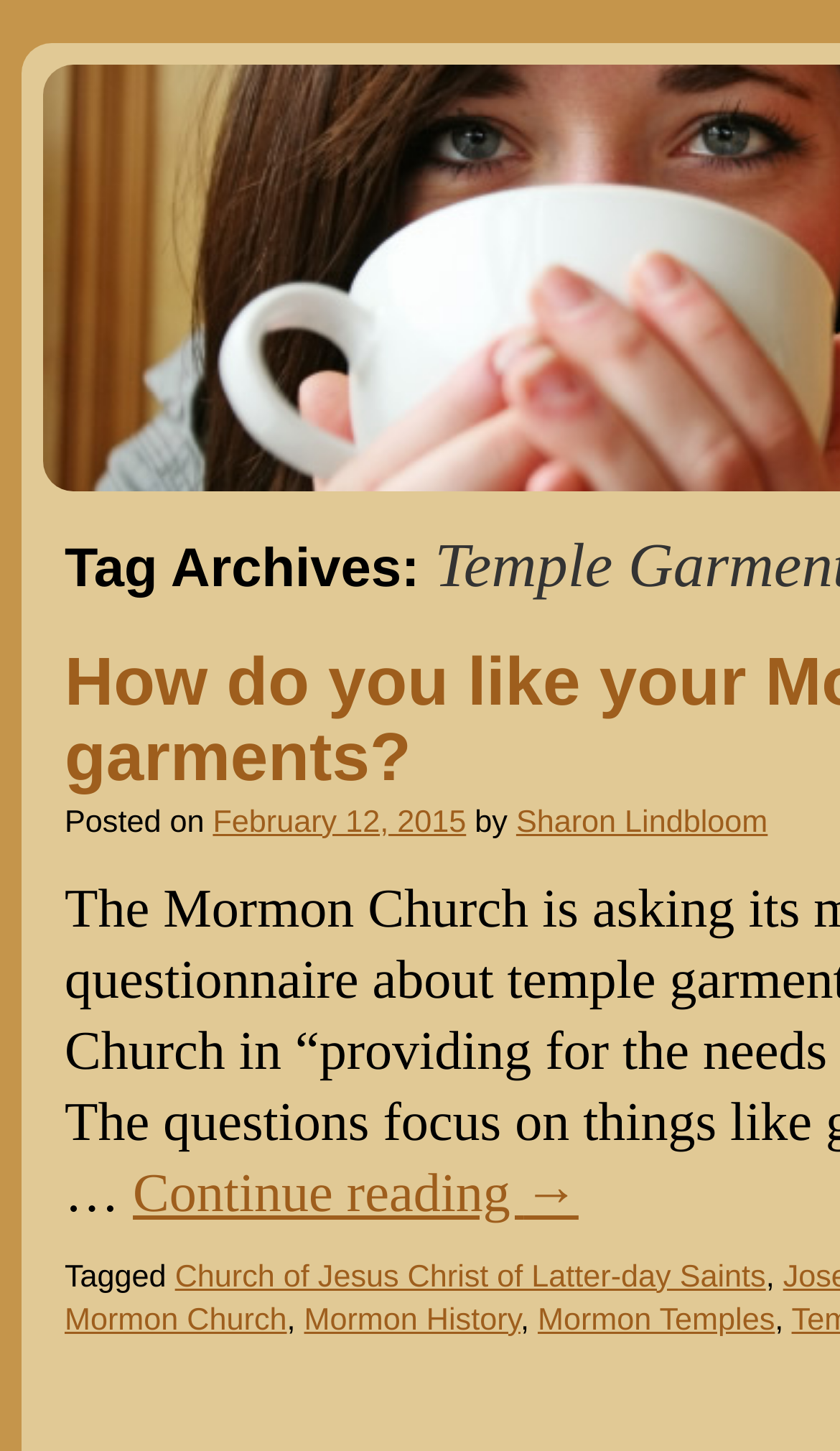Respond with a single word or phrase:
Who is the author of the post?

Sharon Lindbloom